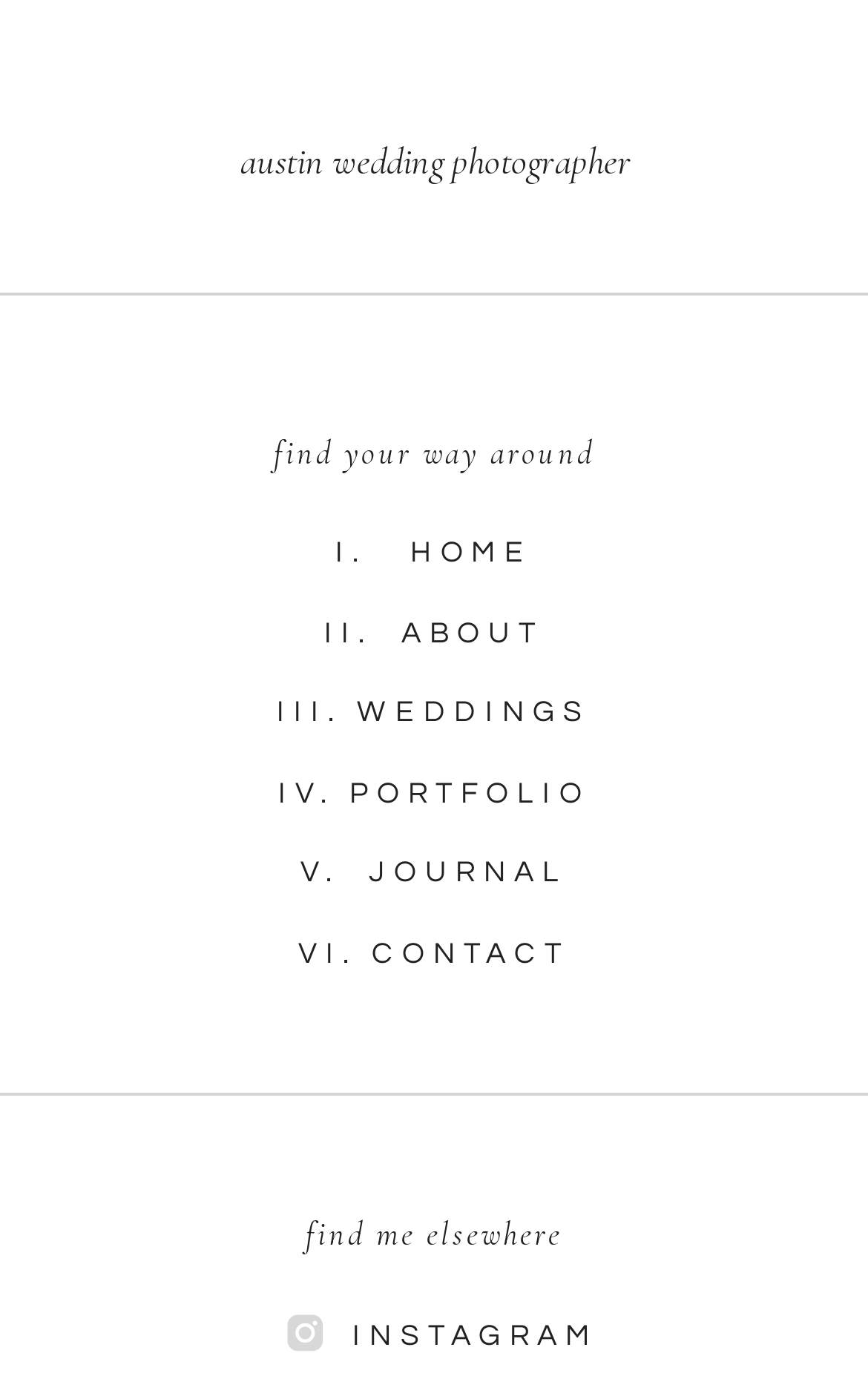Using floating point numbers between 0 and 1, provide the bounding box coordinates in the format (top-left x, top-left y, bottom-right x, bottom-right y). Locate the UI element described here: find your way around

[0.156, 0.306, 0.844, 0.341]